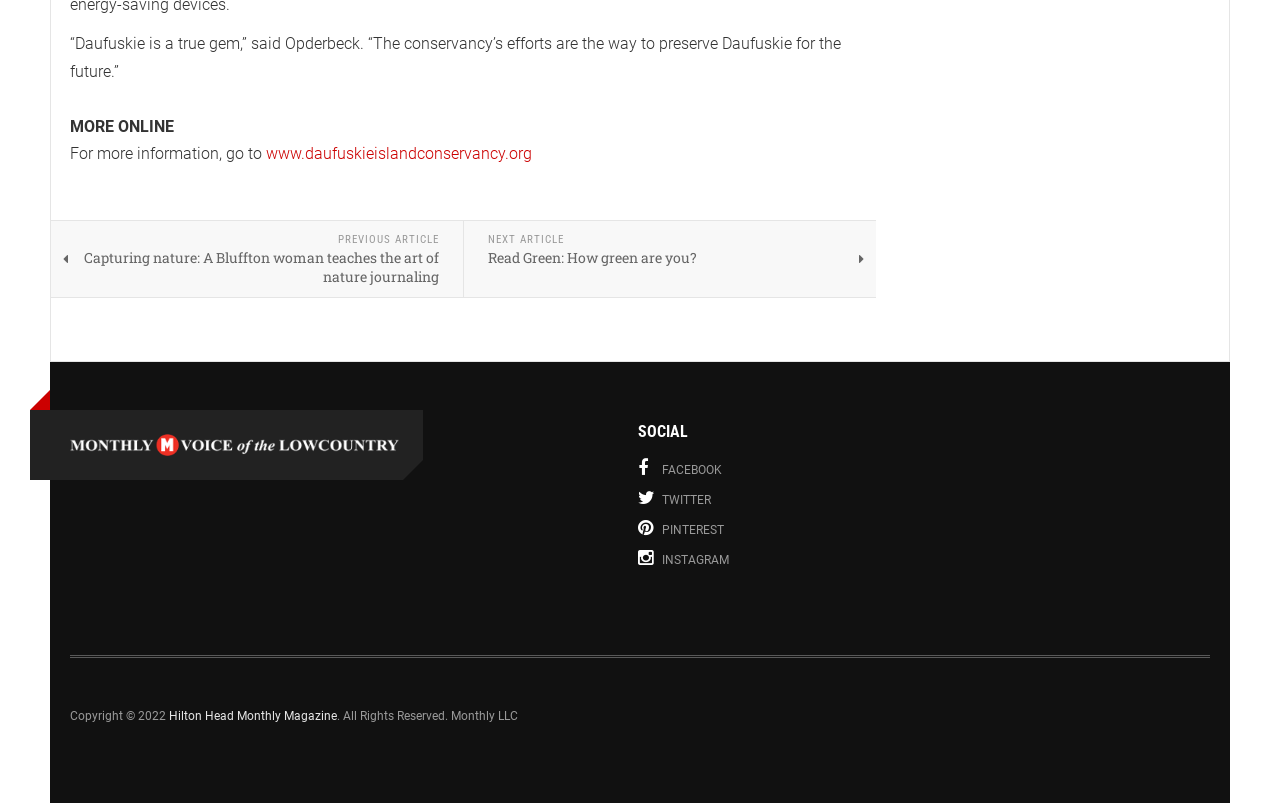What is the URL of the Daufuskie Island Conservancy website?
Provide a well-explained and detailed answer to the question.

I found the answer by looking at the link text 'www.daufuskieislandconservancy.org' which is associated with the text 'For more information, go to'.